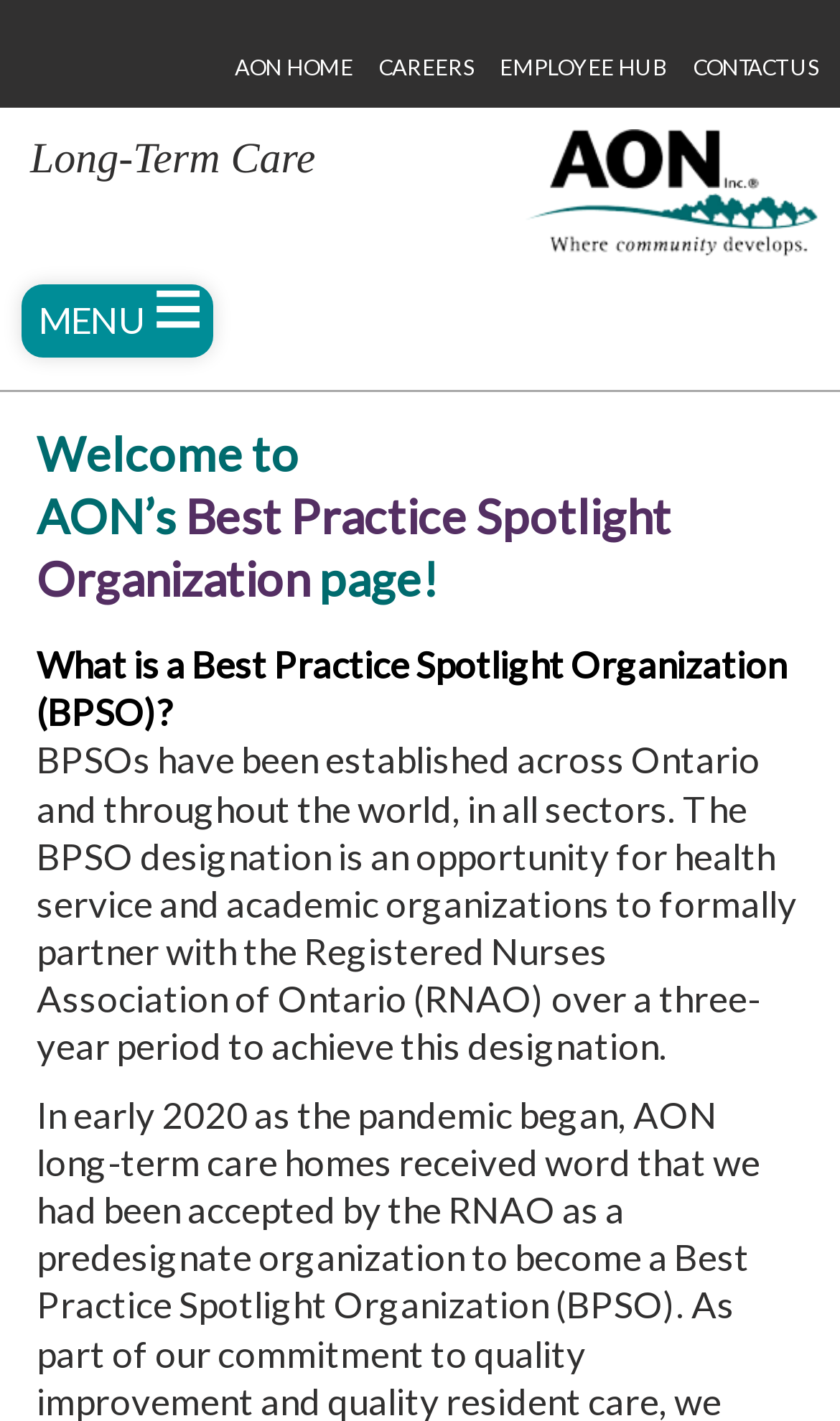Articulate a complete and detailed caption of the webpage elements.

The webpage is about AON Long Term Care Homes, which combines a home-like atmosphere with flexible programs tailored to individual needs. At the top of the page, there are four links: "AON HOME", "CAREERS", "EMPLOYEE HUB", and "CONTACT US", aligned horizontally across the page. Below these links, there is a heading "Long-Term Care" followed by a link "MENU ≡" on the left side. 

On the right side of the page, there is an image. Below the image, there are several links organized into two columns. The left column has links "HOME", "LOCATIONS", "PROGRAMS & SERVICES", "FEATURES", "VOLUNTEERS", and "CONTACT US". The right column has links "CENTENNIAL PLACE", "MOIRA PLACE", "STATION PLACE", "LIFESTYLE & ACTIVITIES", "NURSING/CARE SERVICES", and '"HERITAGE PROGRAM®" DEMENTIA CARE'. 

Further down the page, there are three headings: "Welcome to AON’s Best Practice Spotlight Organization page!", "What is a Best Practice Spotlight Organization (BPSO)?", and a paragraph of text explaining what BPSOs are.